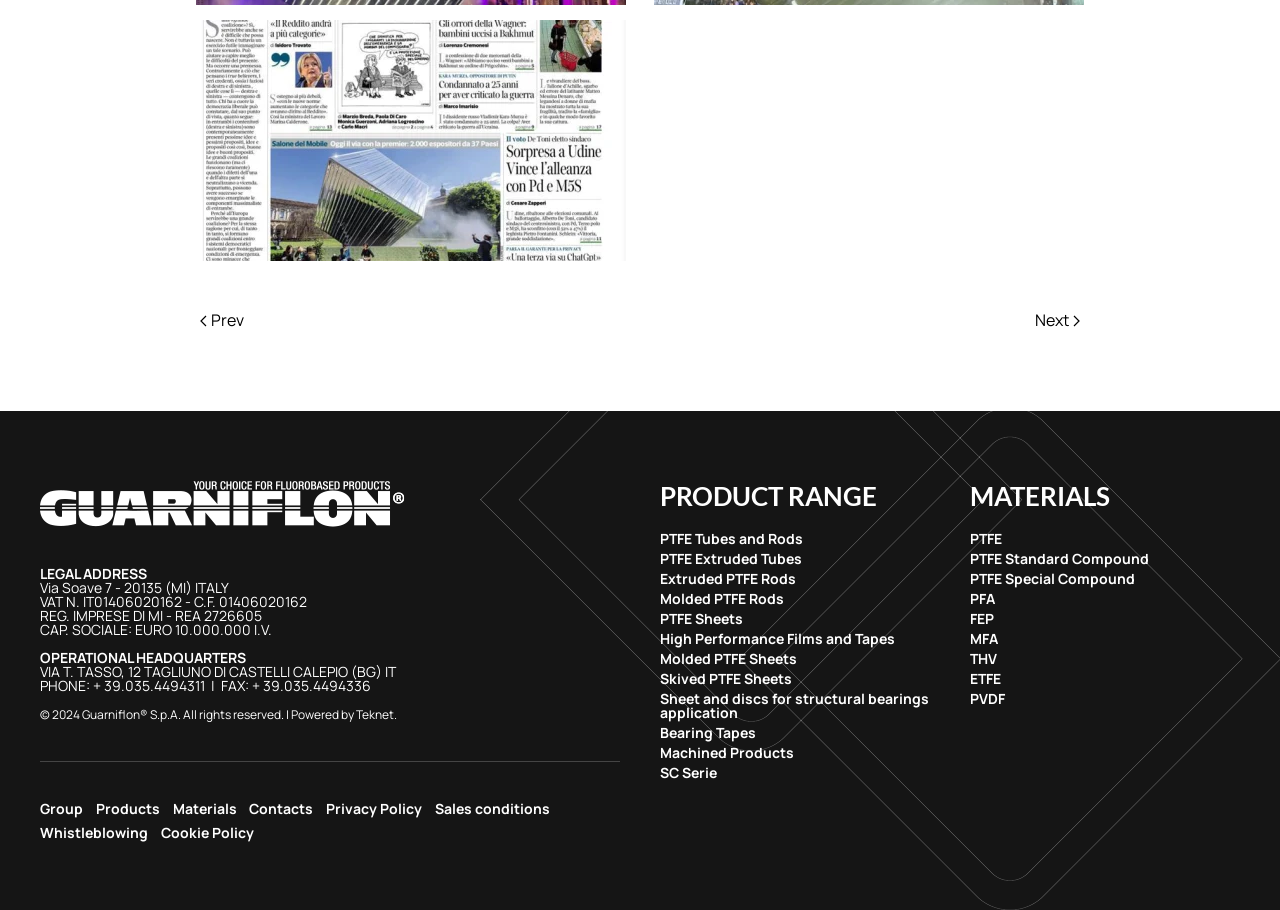From the webpage screenshot, identify the region described by High Performance Films and Tapes. Provide the bounding box coordinates as (top-left x, top-left y, bottom-right x, bottom-right y), with each value being a floating point number between 0 and 1.

[0.516, 0.691, 0.699, 0.712]